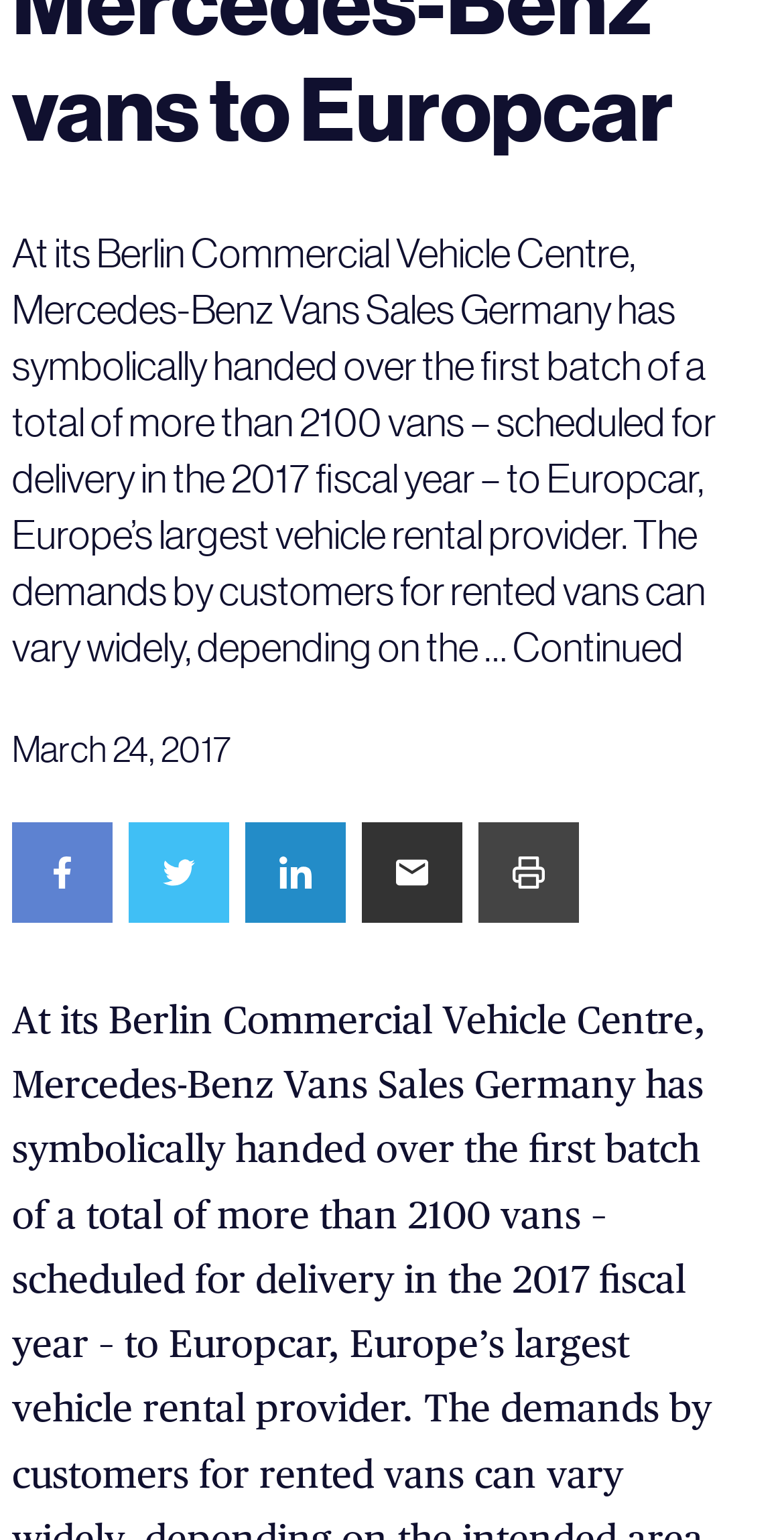What is the option to share the article besides social media?
Provide an in-depth answer to the question, covering all aspects.

Besides social media, the article can be shared via 'Share via Email' and 'Print' options, which are available as links.